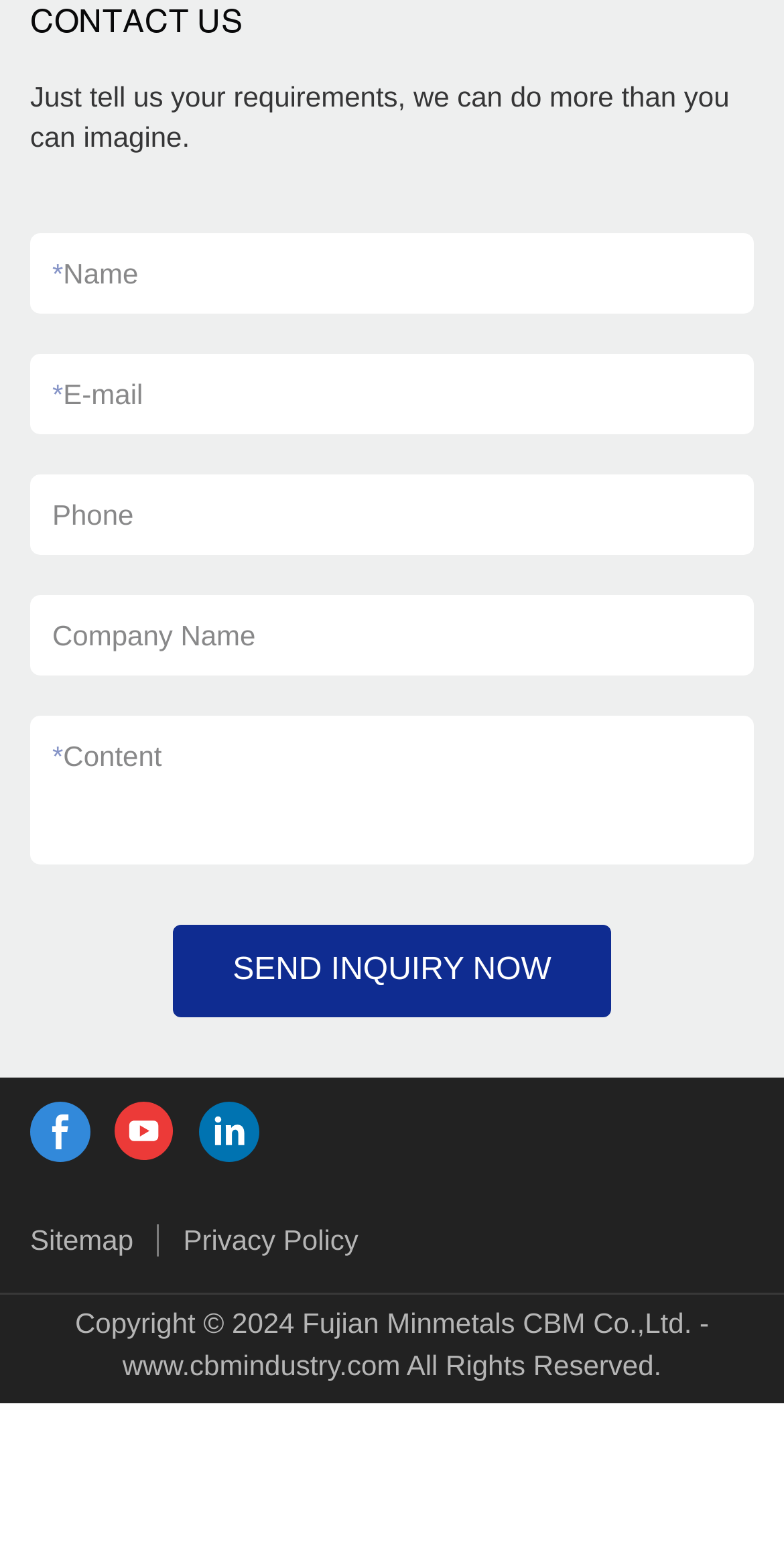Please reply with a single word or brief phrase to the question: 
What is the copyright information?

2024 Fujian Minmetals CBM Co.,Ltd.